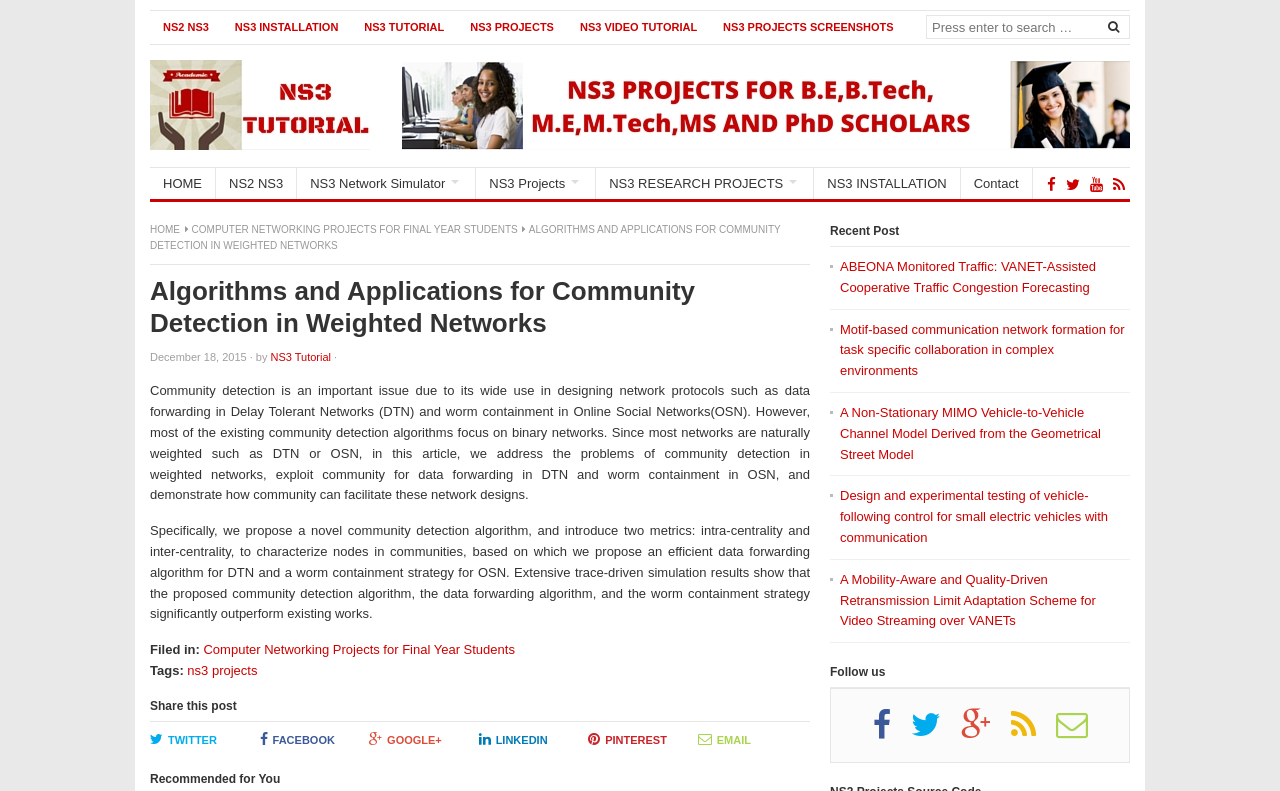Determine the bounding box coordinates of the clickable region to follow the instruction: "Read about community detection in weighted networks".

[0.117, 0.347, 0.633, 0.428]